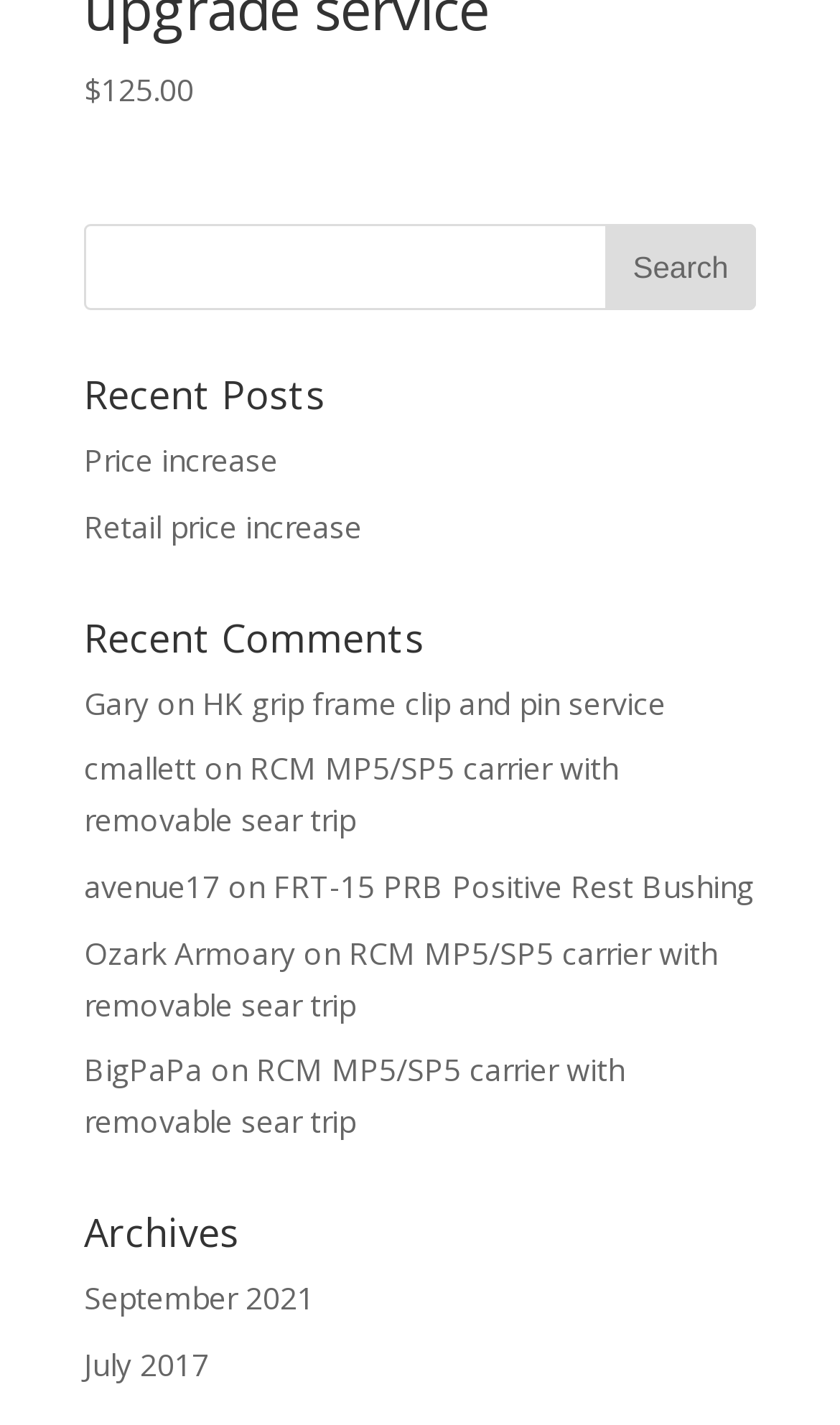Provide a single word or phrase answer to the question: 
How many archives are there?

2